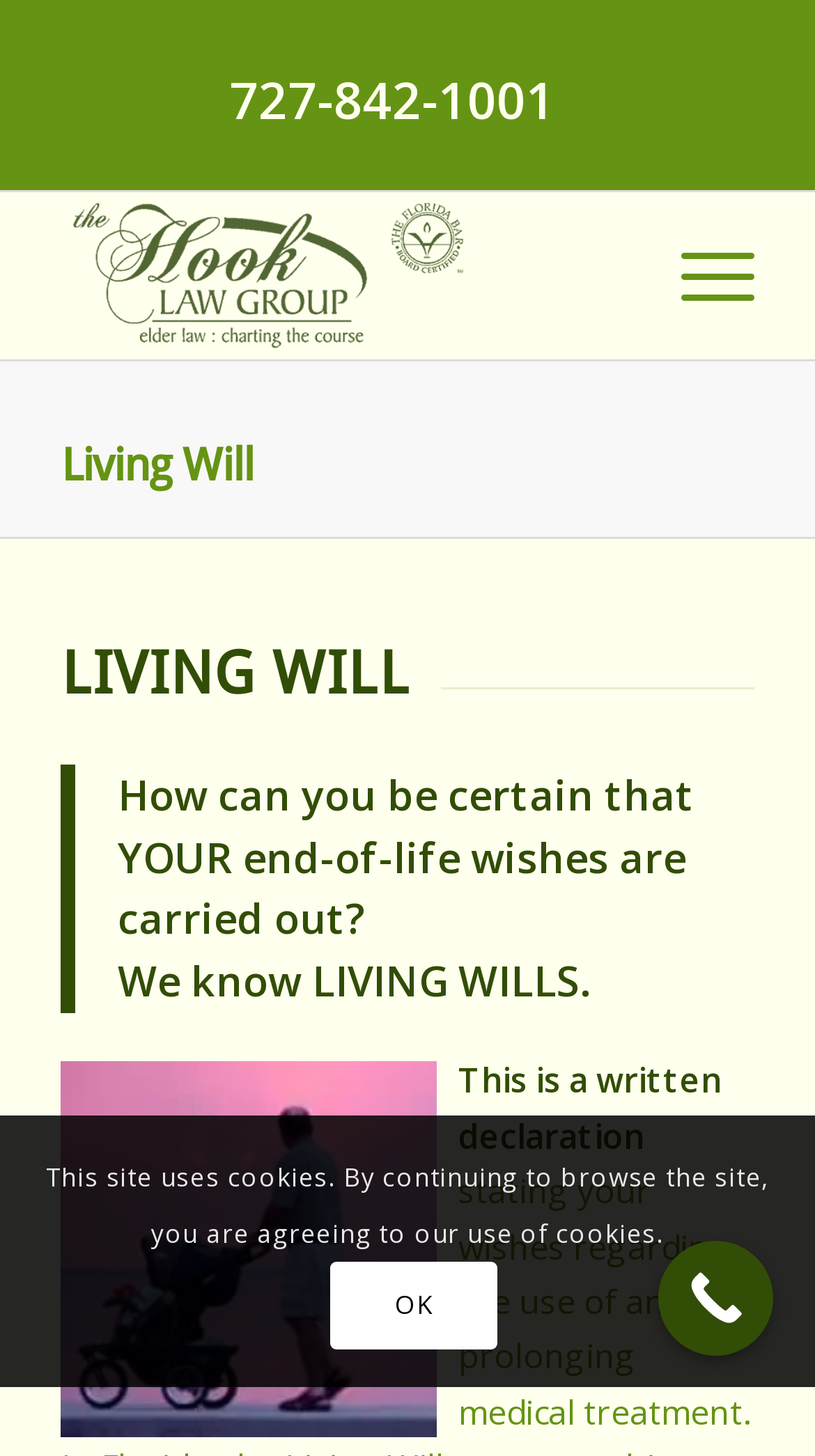What is the name of the law group?
Offer a detailed and exhaustive answer to the question.

I found the name of the law group by looking at the image element with the text 'The Hook Law Group' which has a bounding box coordinate of [0.075, 0.132, 0.581, 0.246].